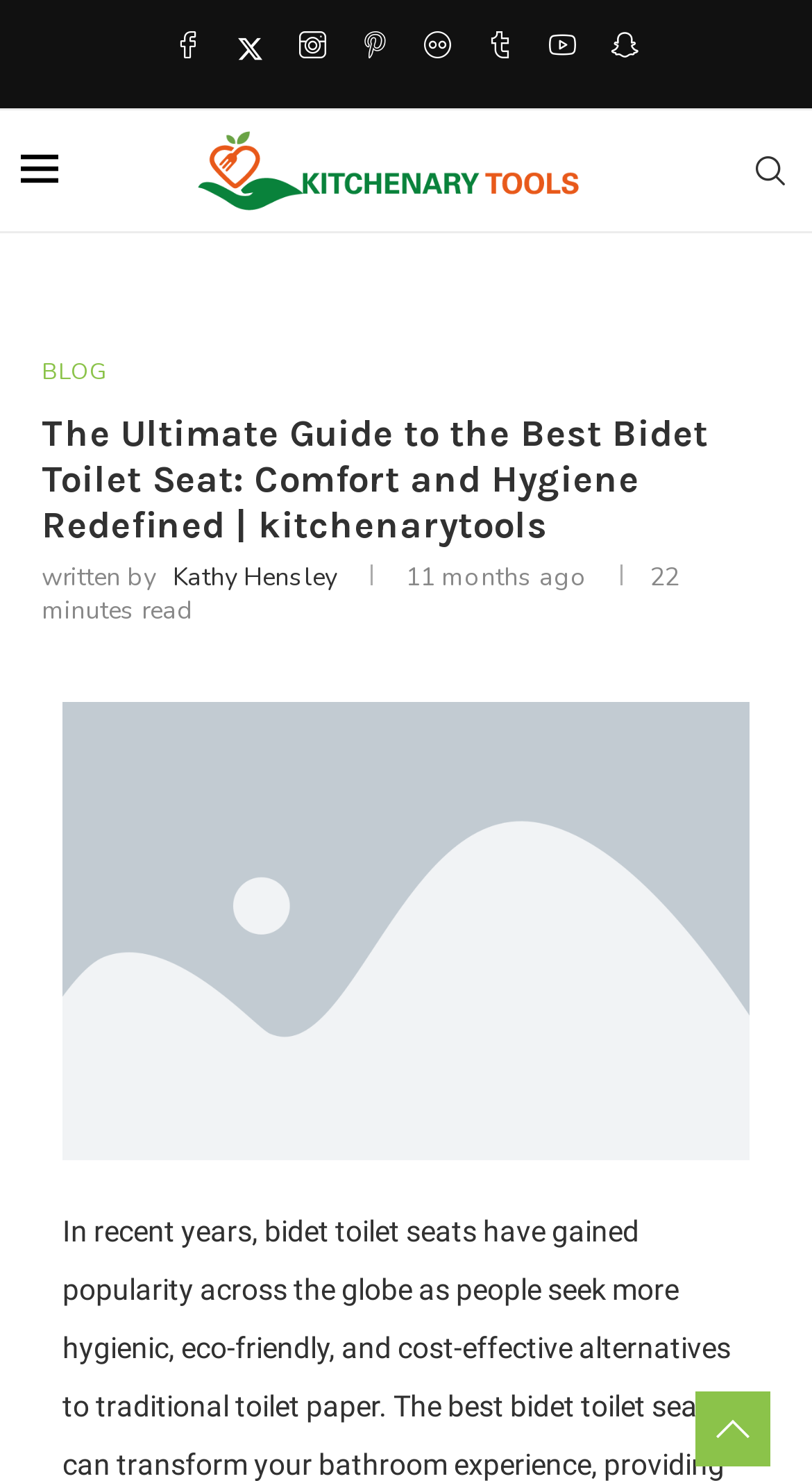What is the name of the website?
Use the screenshot to answer the question with a single word or phrase.

Kitchenary Tools